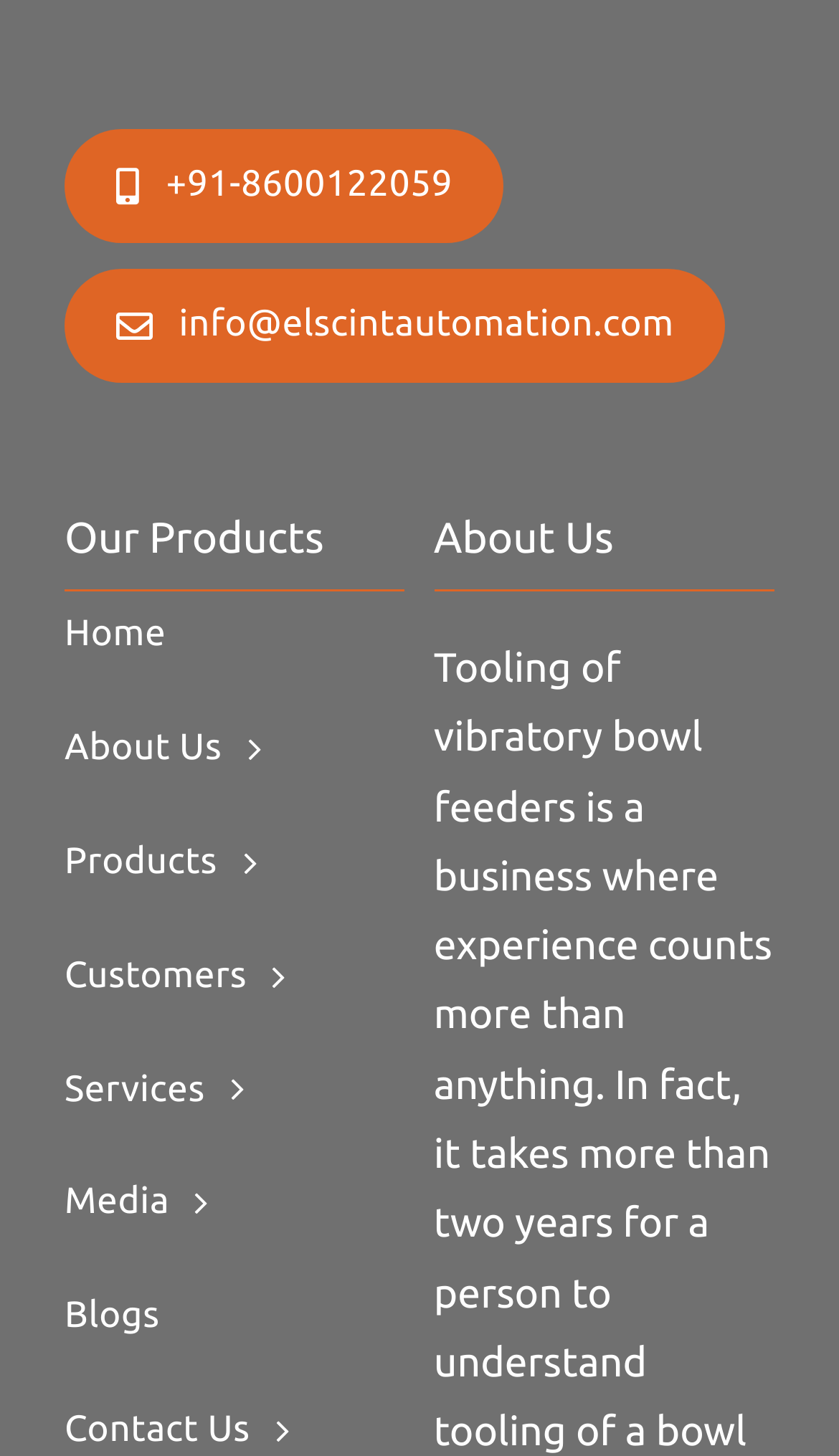Can you provide the bounding box coordinates for the element that should be clicked to implement the instruction: "Send an email to info@elscintautomation.com"?

[0.077, 0.185, 0.865, 0.263]